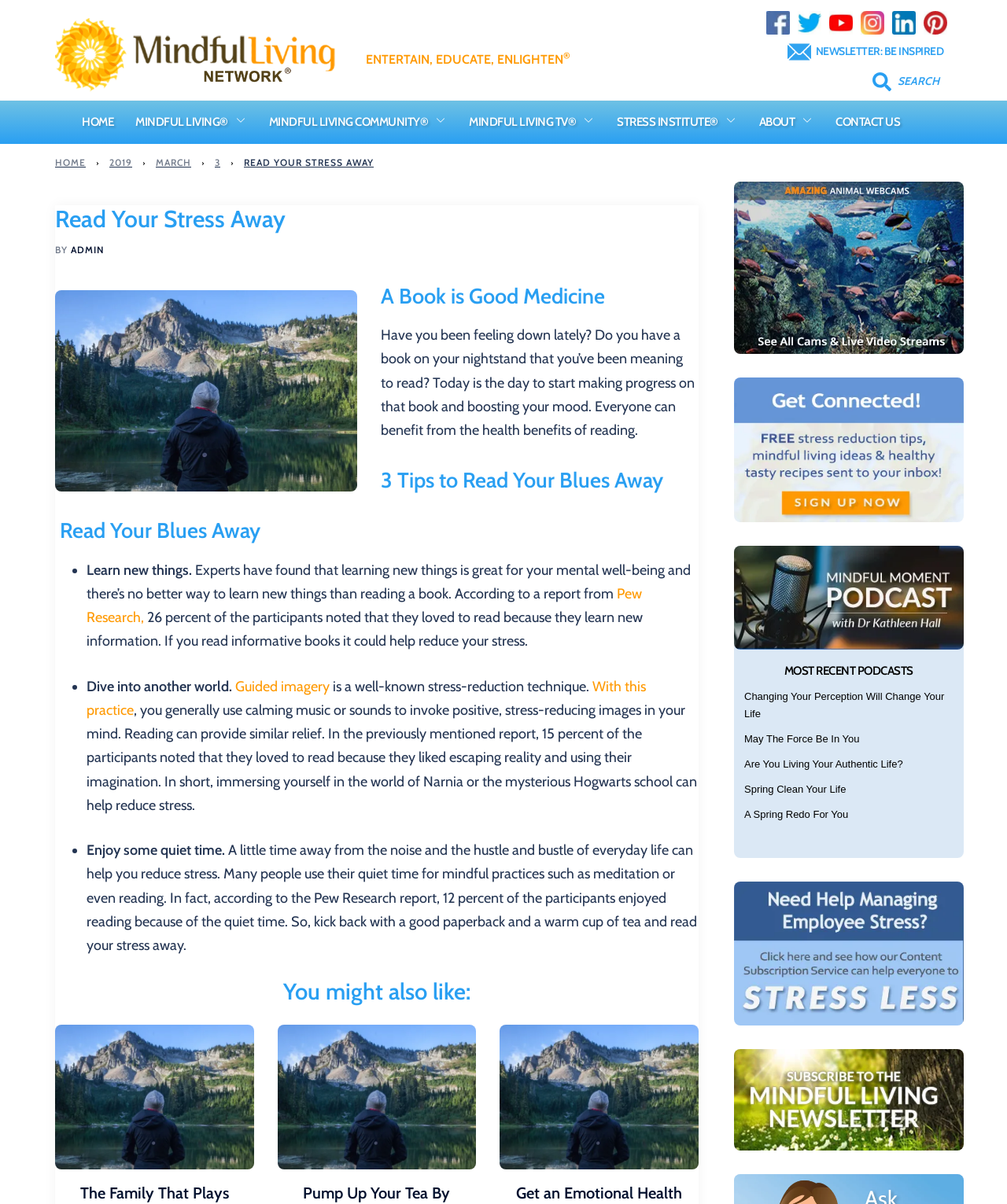Provide the bounding box coordinates for the area that should be clicked to complete the instruction: "Read the 'Read Your Stress Away' article".

[0.055, 0.171, 0.693, 0.214]